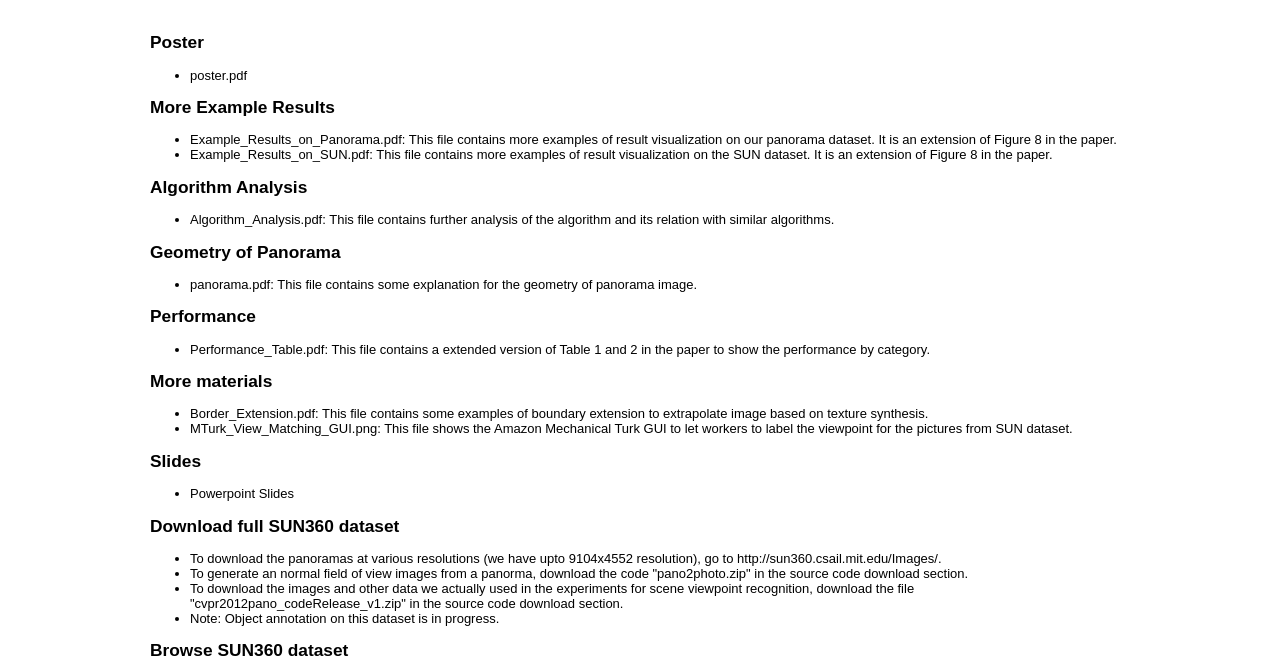How many resolutions are available for panorama images?
Look at the image and provide a detailed response to the question.

I found the answer in the static text 'To download the panoramas at various resolutions (we have upto 9104x4552 resolution), go to'.